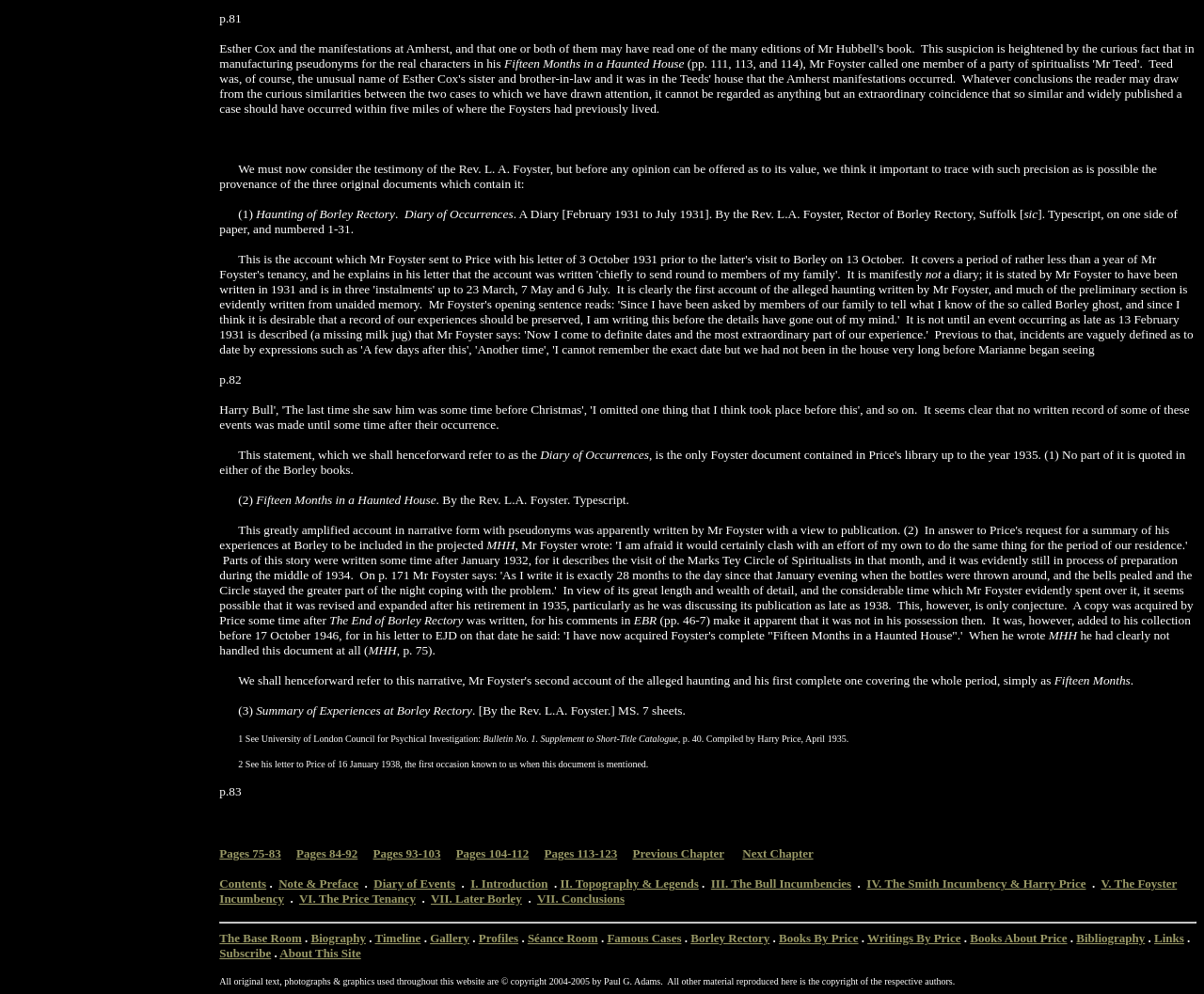Could you highlight the region that needs to be clicked to execute the instruction: "go to pages 75-83"?

[0.182, 0.851, 0.233, 0.866]